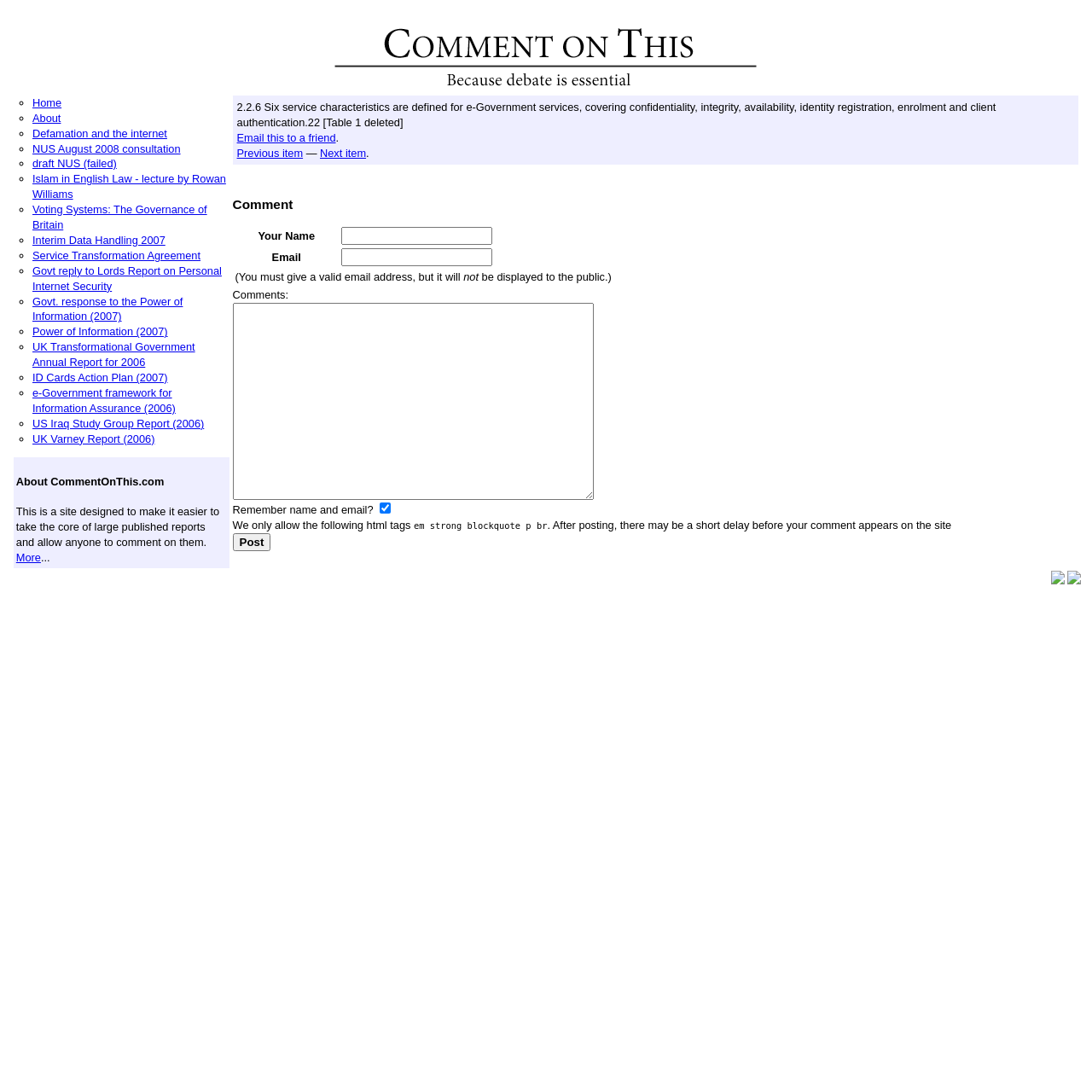Give a succinct answer to this question in a single word or phrase: 
How many links are available in the first table cell?

1